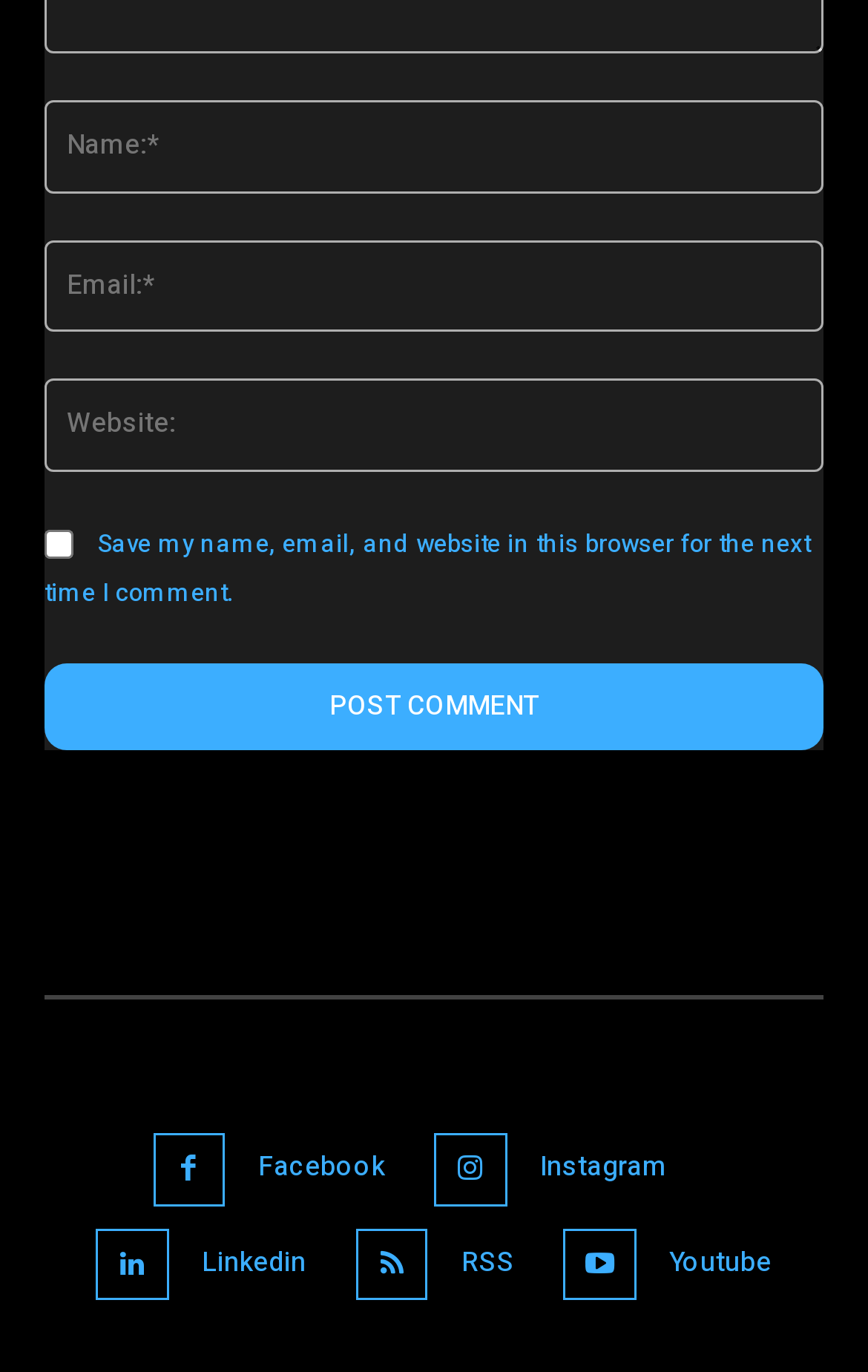Please identify the bounding box coordinates of the element's region that needs to be clicked to fulfill the following instruction: "Enter your name". The bounding box coordinates should consist of four float numbers between 0 and 1, i.e., [left, top, right, bottom].

[0.051, 0.073, 0.949, 0.141]